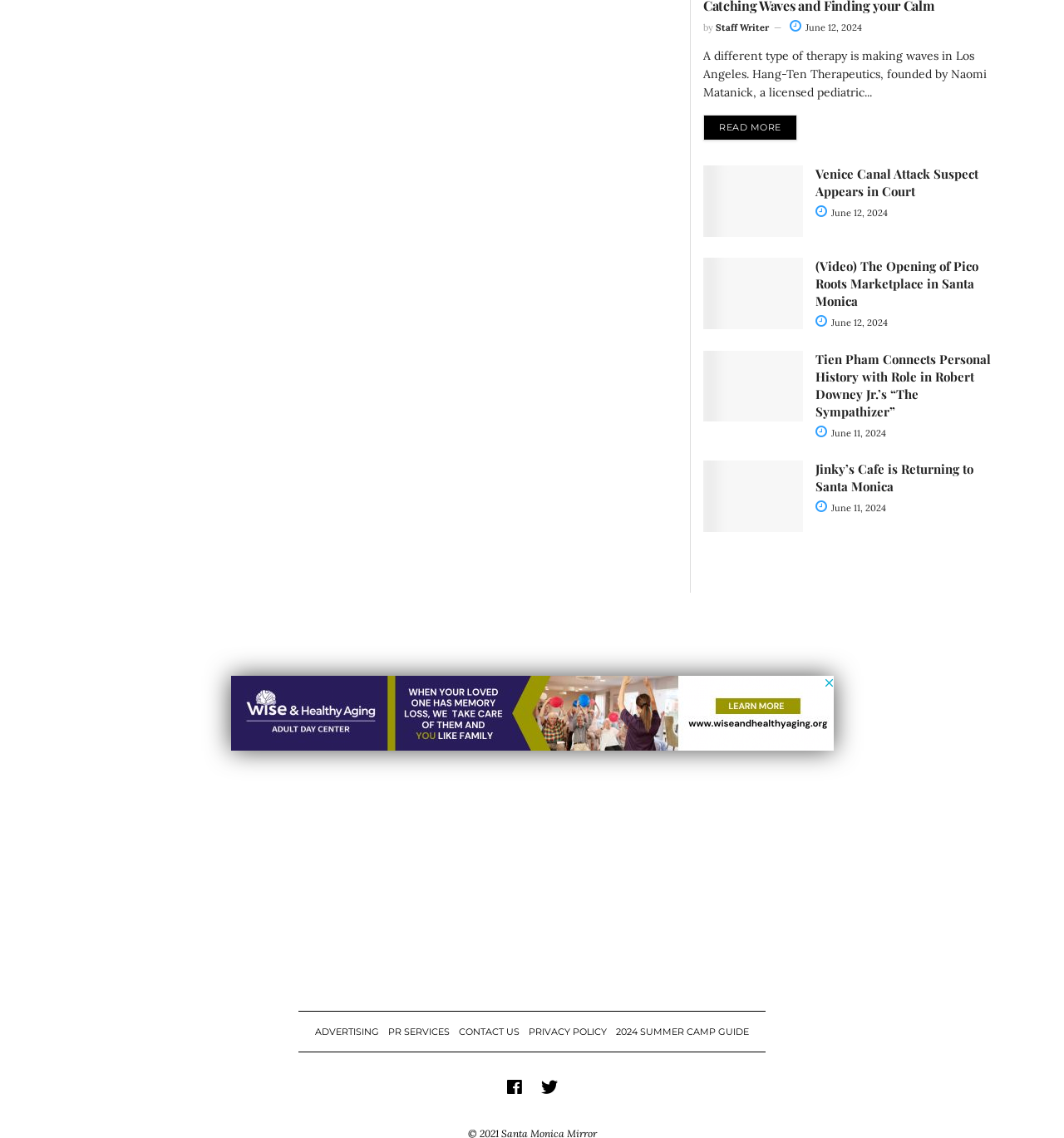Provide a short, one-word or phrase answer to the question below:
What is the name of the publication?

SM Mirror